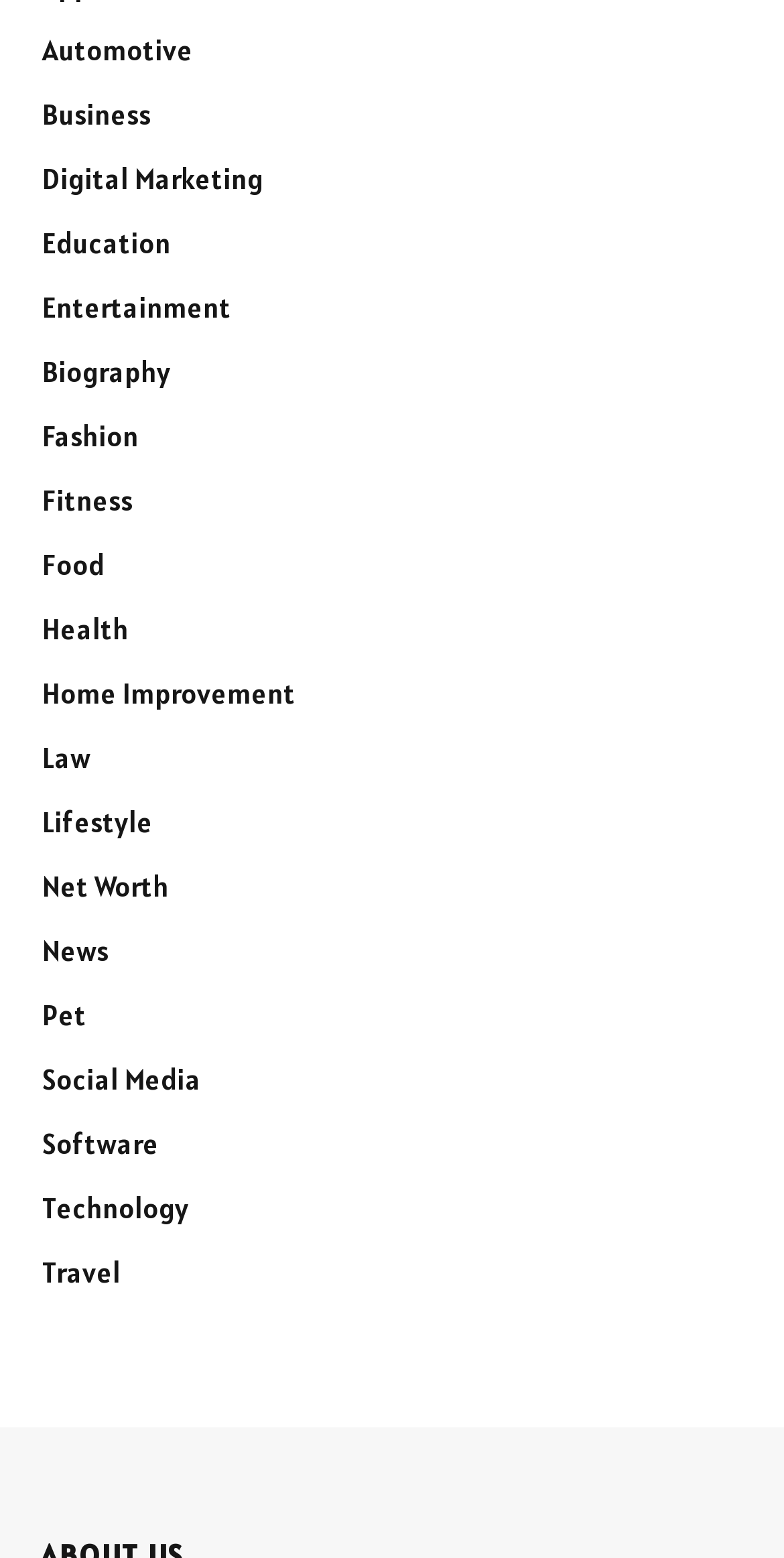Please answer the following question using a single word or phrase: 
How many categories are listed?

20